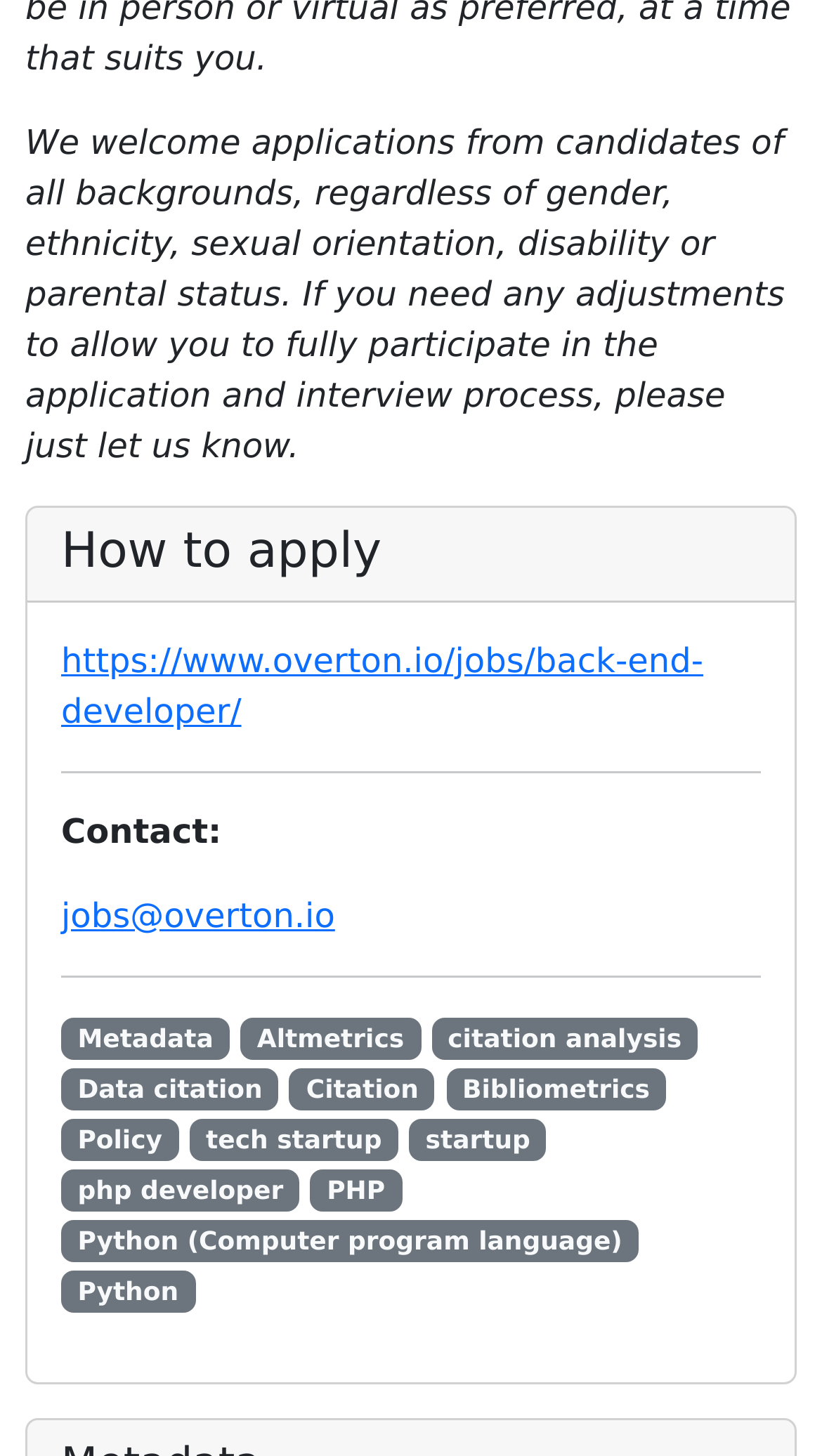Locate the bounding box of the UI element described by: "Python (Computer program language)" in the given webpage screenshot.

[0.074, 0.837, 0.777, 0.867]